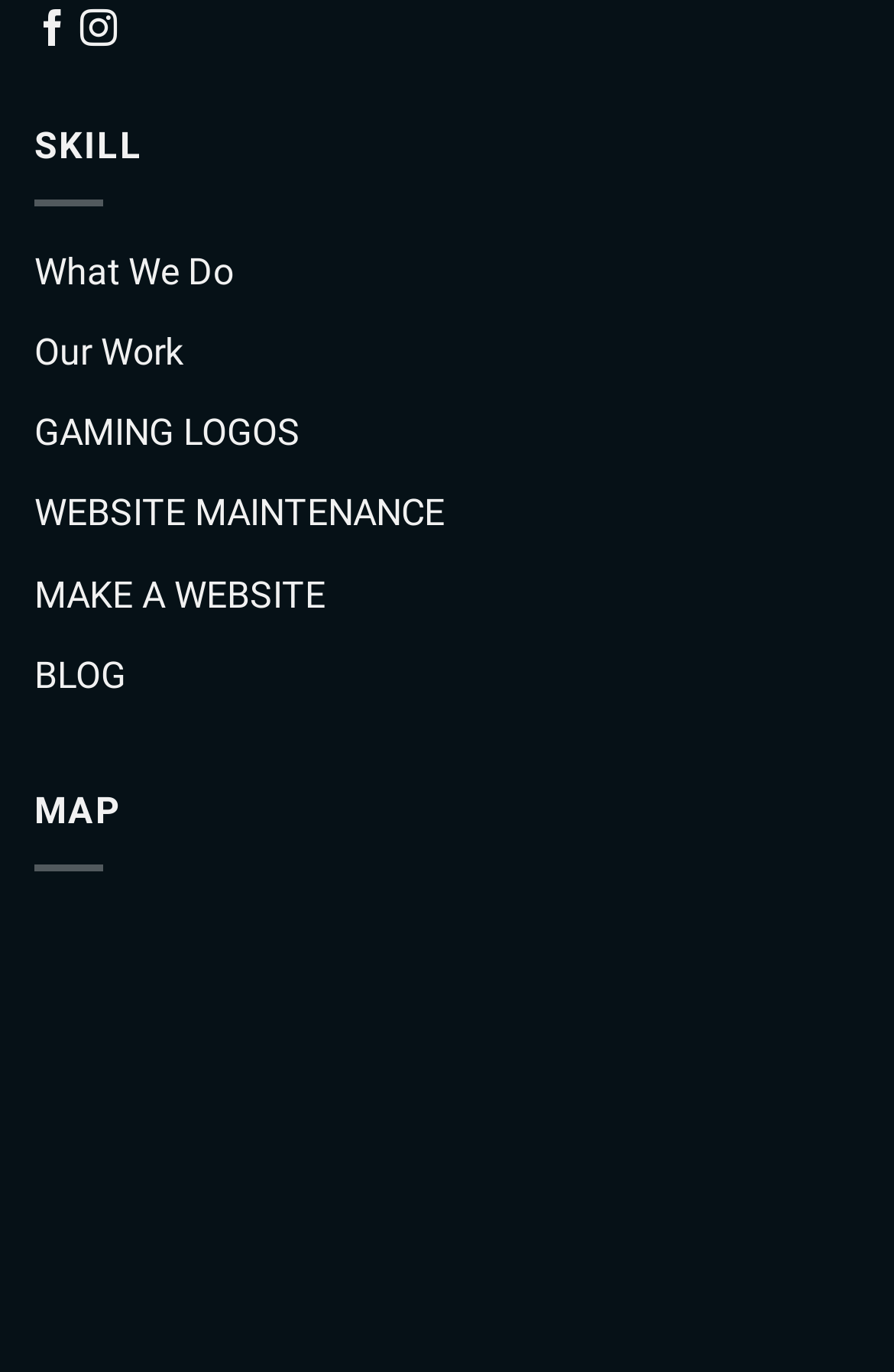Please determine the bounding box coordinates of the clickable area required to carry out the following instruction: "View GAMING LOGOS". The coordinates must be four float numbers between 0 and 1, represented as [left, top, right, bottom].

[0.038, 0.299, 0.336, 0.331]